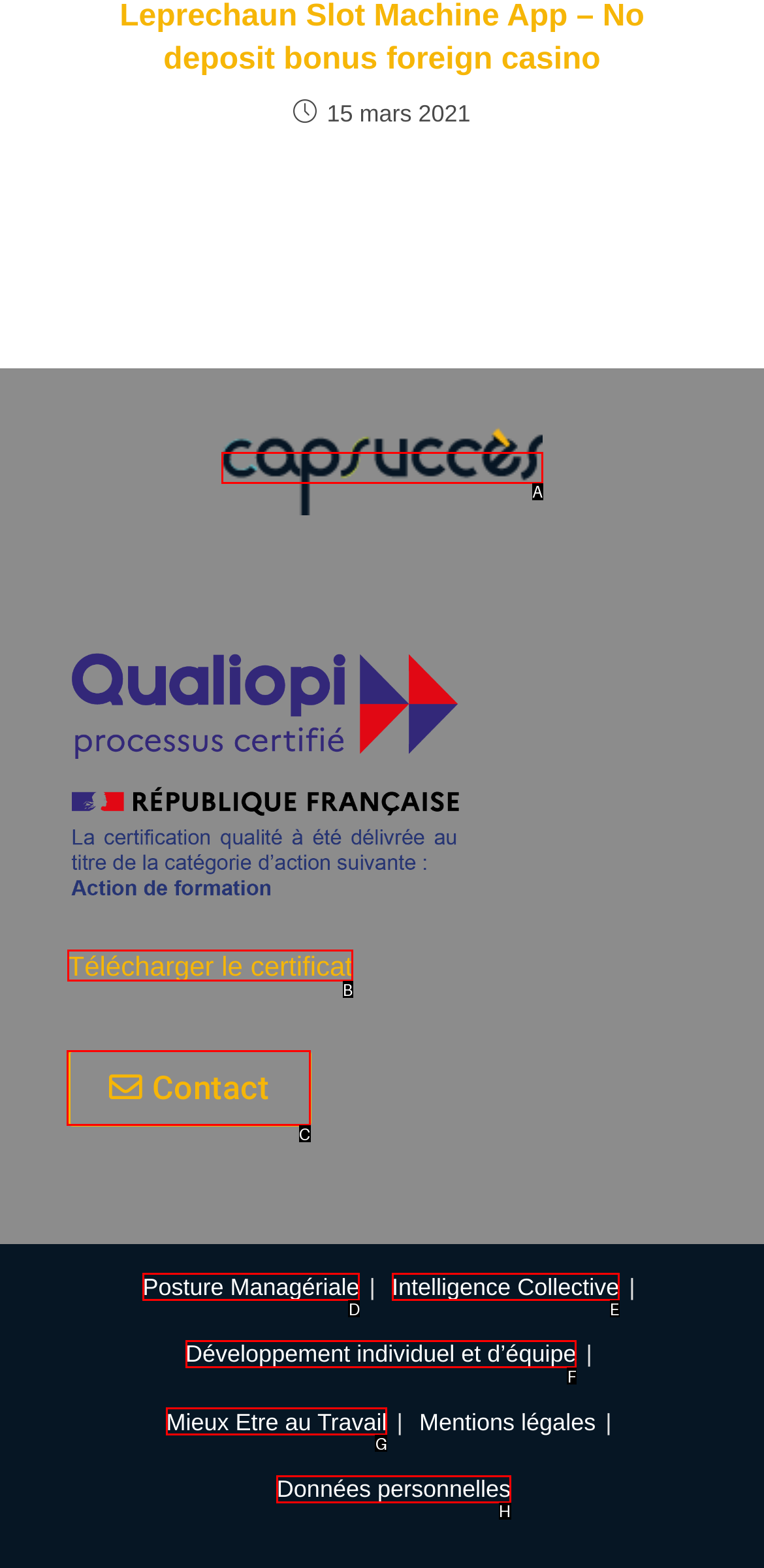Which letter corresponds to the correct option to complete the task: Contact us?
Answer with the letter of the chosen UI element.

C